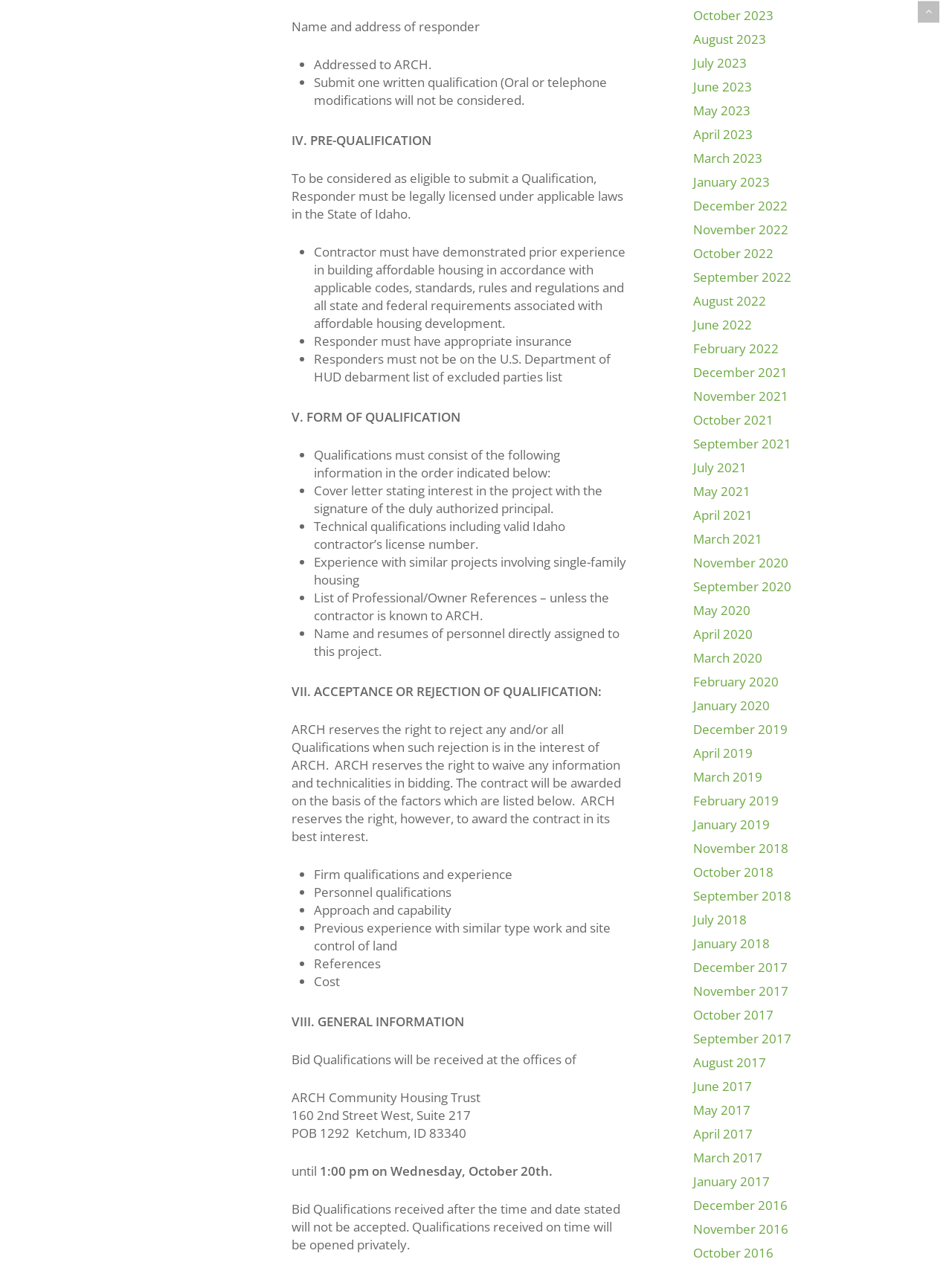What is the required information in the cover letter?
Please answer the question as detailed as possible.

In the section 'V. FORM OF QUALIFICATION', it is stated that the cover letter should include the signature of the duly authorized principal, indicating interest in the project.